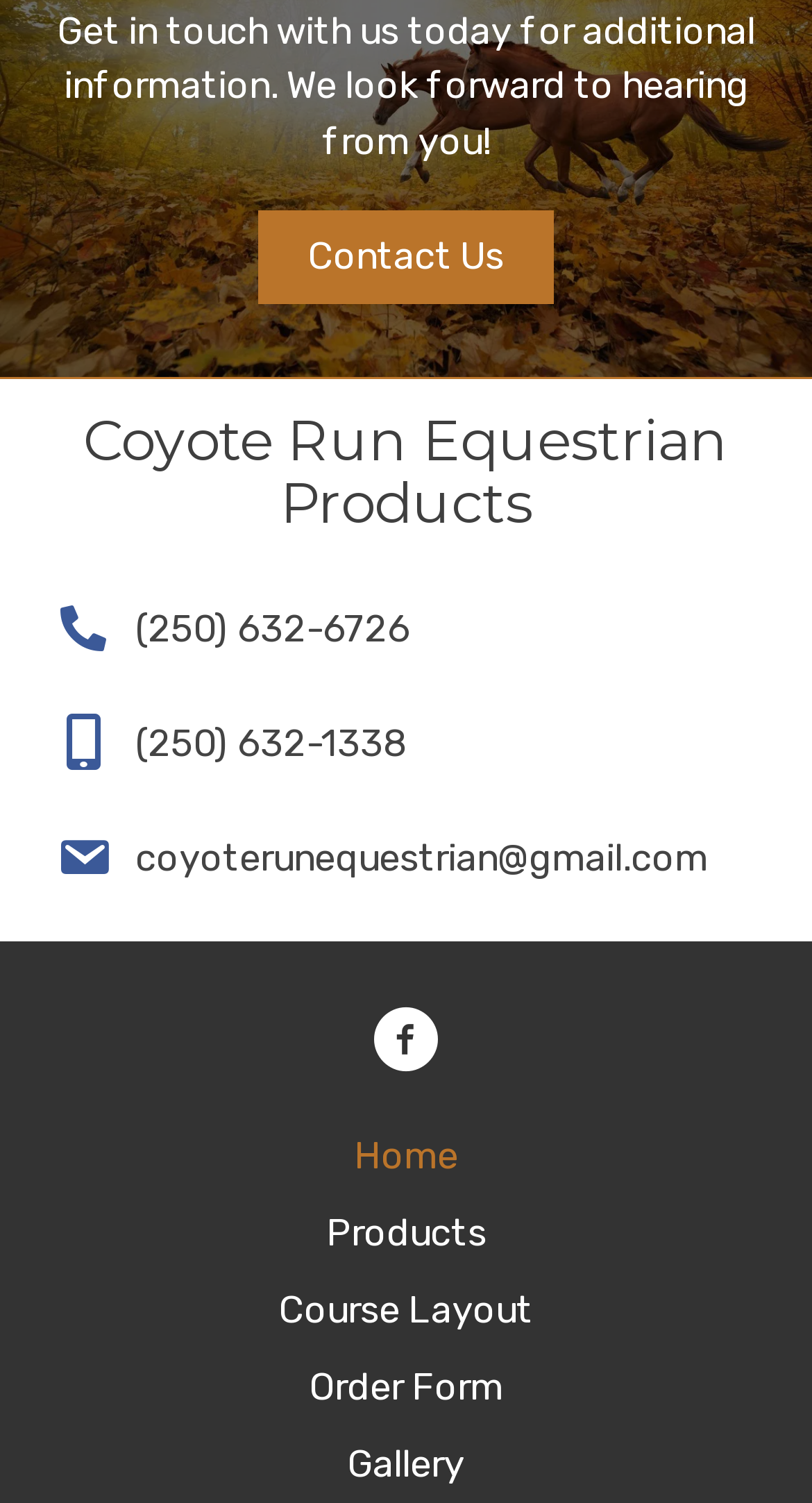Find the bounding box coordinates of the element I should click to carry out the following instruction: "Click the Contact Us button".

[0.318, 0.139, 0.682, 0.203]